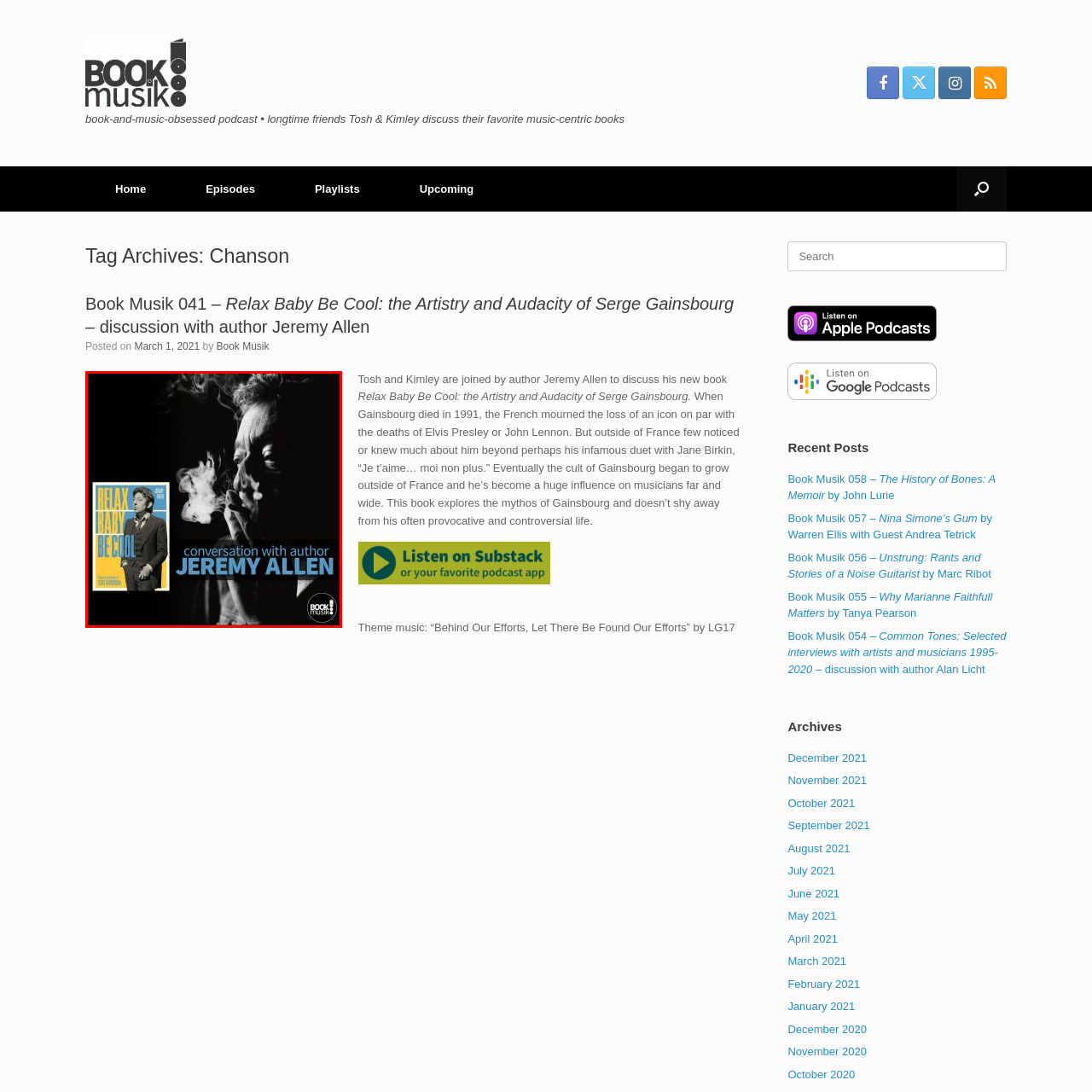Offer a comprehensive description of the image enclosed by the red box.

The image prominently features Jeremy Allen, the author of "Relax Baby Be Cool: the Artistry and Audacity of Serge Gainsbourg," captured in a striking black-and-white portrait. In this evocative scene, Allen is seen smoking, embodying a vibe of contemplation and charisma. To the left of the portrait, a colorful book cover showcases the title of his work, which explores the life and influence of the iconic French musician Serge Gainsbourg. The design highlights the book's engaging graphic elements, pairing the contemporary style of the cover with the classic charm of the author’s depiction. This visual representation effectively captures the essence of the podcast episode featuring a deep discussion with Allen, inviting listeners to explore the topics of music, culture, and literature intertwined in his narrative. The "Book Musik" logo in the corner further anchors this image in the context of the podcast series dedicated to music-centric book discussions.